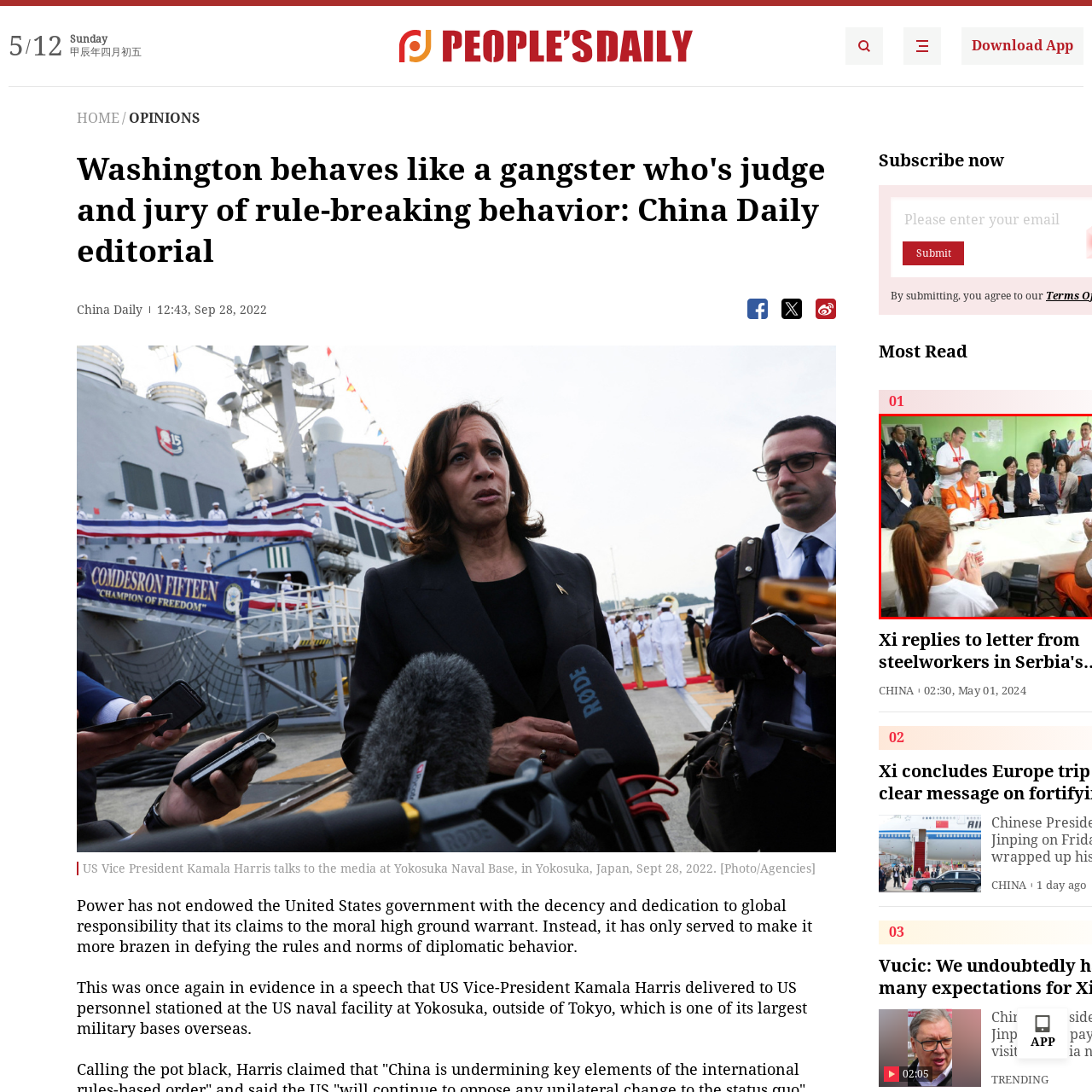What is the atmosphere in the room?
Inspect the image inside the red bounding box and answer the question with as much detail as you can.

The image captures a moment of camaraderie and mutual respect among the attendees, including government officials and local workers, which suggests that the atmosphere in the room is collaborative and conducive to dialogue and partnership.